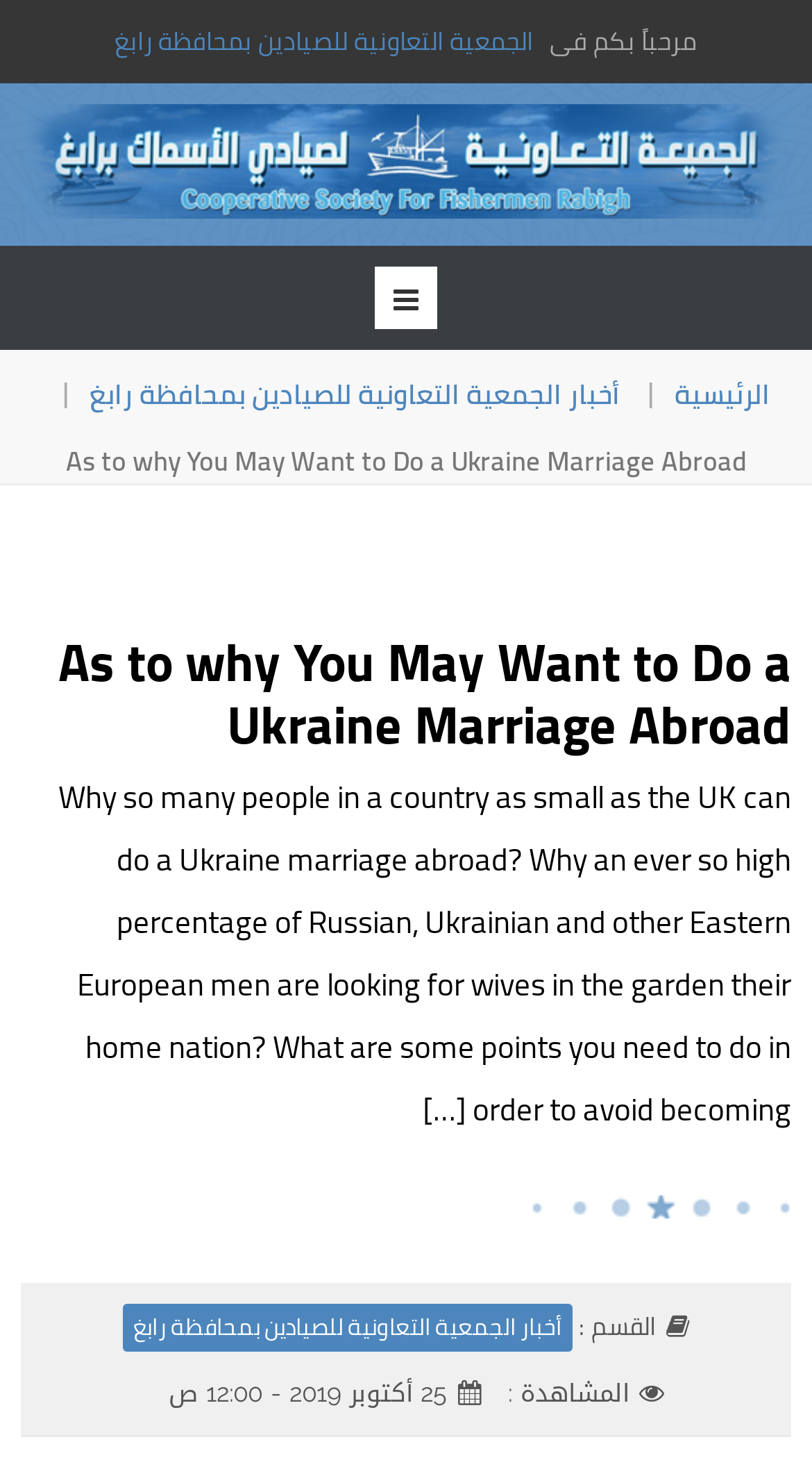Generate a comprehensive caption for the webpage you are viewing.

This webpage appears to be a blog post or article page. At the top, there is a welcome message "مرحباً بكم فى" (Welcome to) followed by a link to the website's homepage, "الجمعية التعاونية للصيادين بمحافظة رابغ" (The Cooperative Association of Fishermen in Rabigh Governorate), which also has an associated image. 

Below this, there are two links, "الرئيسية" (Home) and "أخبار الجمعية التعاونية للصيادين بمحافظة رابغ" (News of the Cooperative Association of Fishermen in Rabigh Governorate), positioned side by side.

The main content of the page is an article titled "As to why You May Want to Do a Ukraine Marriage Abroad", which is also marked as a heading. The article's text discusses the reasons why people from the UK and Eastern European countries are looking for wives abroad. 

At the bottom of the page, there are three sections of text. The first section is labeled "القسم :" (Section:), the second section is labeled "المشاهدة :" (Views:), and the third section displays the date and time "25 أكتوبر 2019 - 12:00 ص" (October 25, 2019 - 12:00 pm). There is also a link to "أخبار الجمعية التعاونية للصيادين بمحافظة رابغ" (News of the Cooperative Association of Fishermen in Rabigh Governorate) in this area.